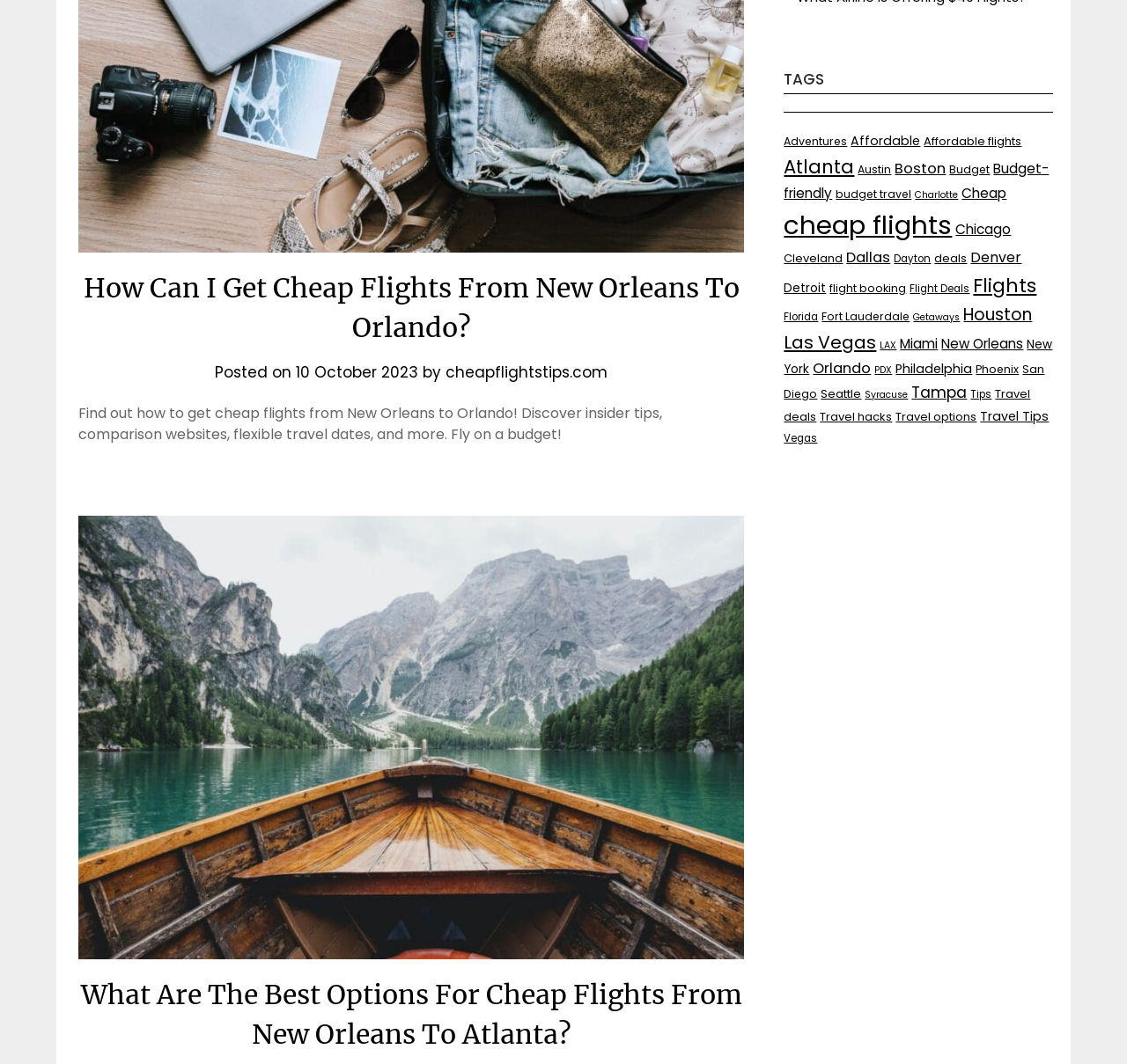Determine the bounding box for the UI element that matches this description: "Travel deals".

[0.696, 0.362, 0.914, 0.399]